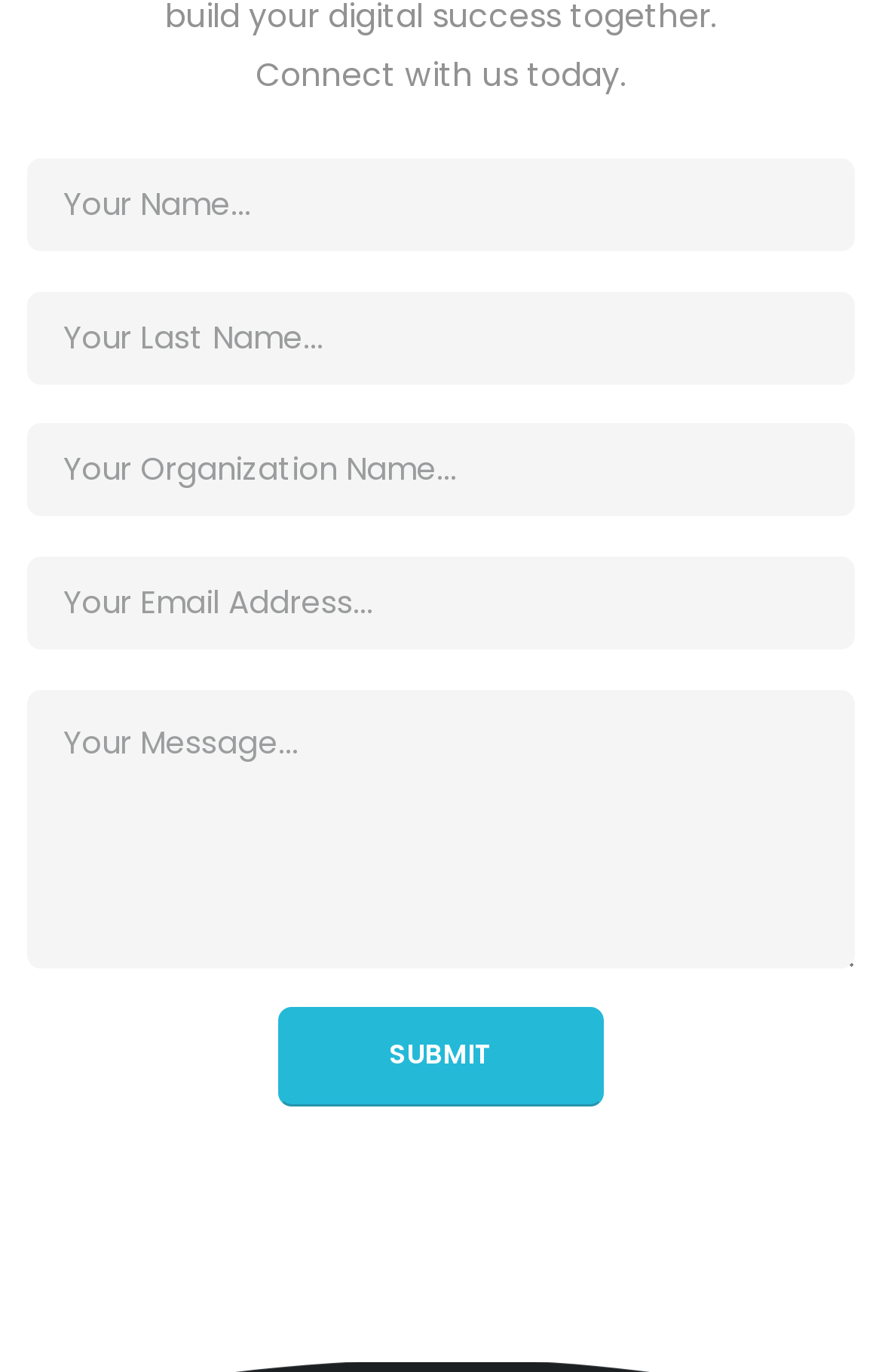Using the provided description value="SUBMIT", find the bounding box coordinates for the UI element. Provide the coordinates in (top-left x, top-left y, bottom-right x, bottom-right y) format, ensuring all values are between 0 and 1.

[0.315, 0.734, 0.685, 0.806]